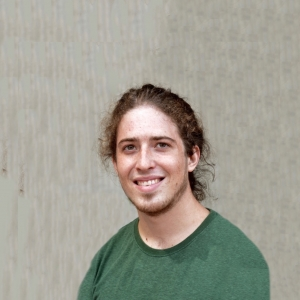What is Dr. Trott recognized for?
Refer to the image and provide a concise answer in one word or phrase.

academic contributions